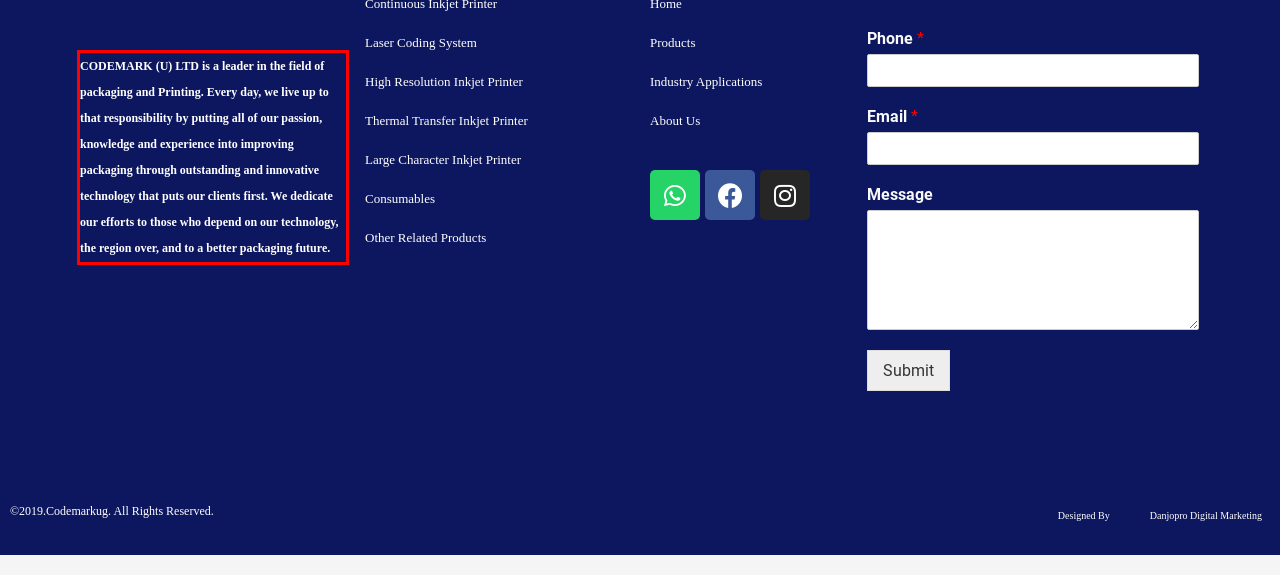Analyze the red bounding box in the provided webpage screenshot and generate the text content contained within.

CODEMARK (U) LTD is a leader in the field of packaging and Printing. Every day, we live up to that responsibility by putting all of our passion, knowledge and experience into improving packaging through outstanding and innovative technology that puts our clients first. We dedicate our efforts to those who depend on our technology, the region over, and to a better packaging future.